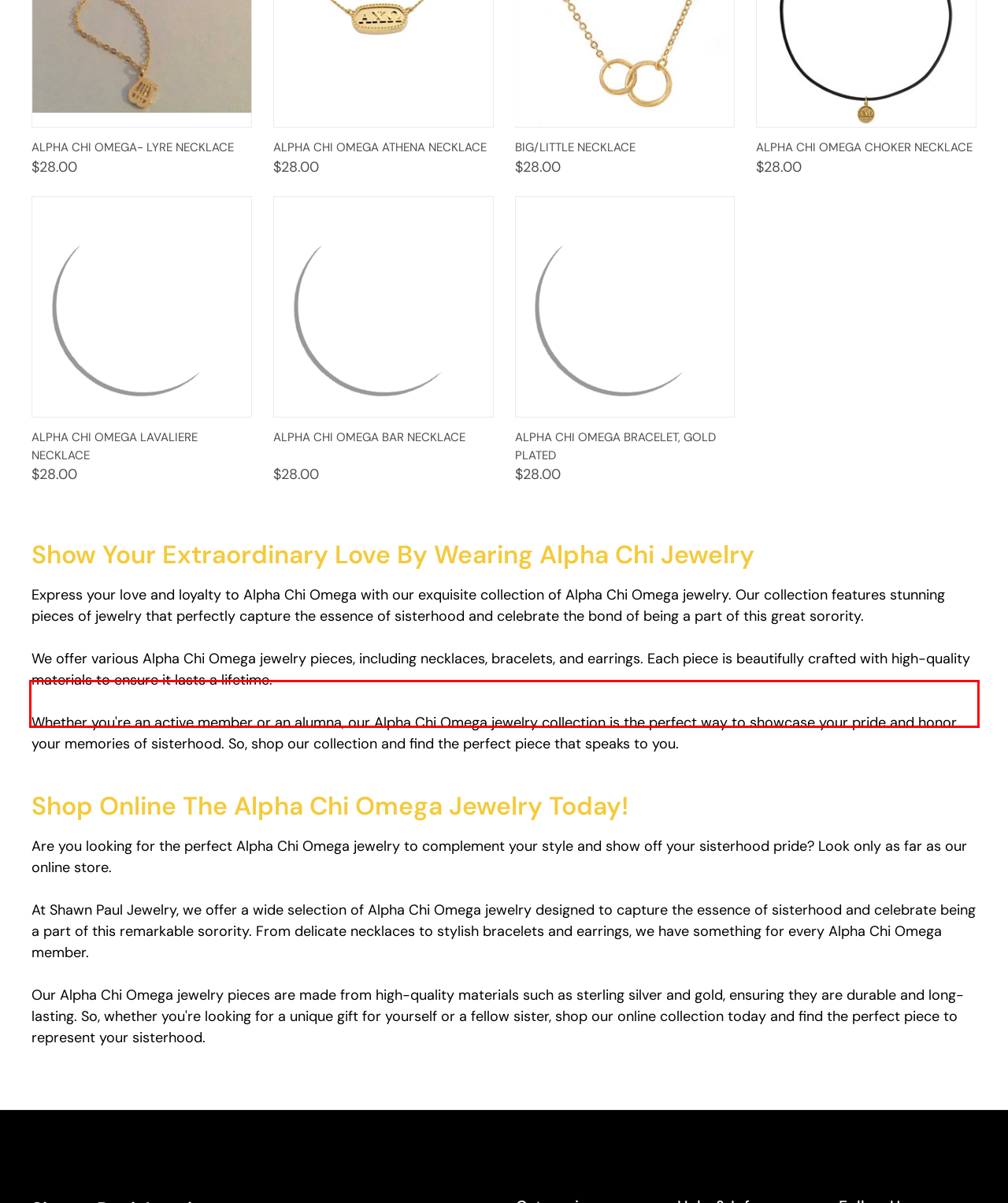Analyze the screenshot of the webpage and extract the text from the UI element that is inside the red bounding box.

Whether you're an active member or an alumna, our Alpha Chi Omega jewelry collection is the perfect way to showcase your pride and honor your memories of sisterhood. So, shop our collection and find the perfect piece that speaks to you.